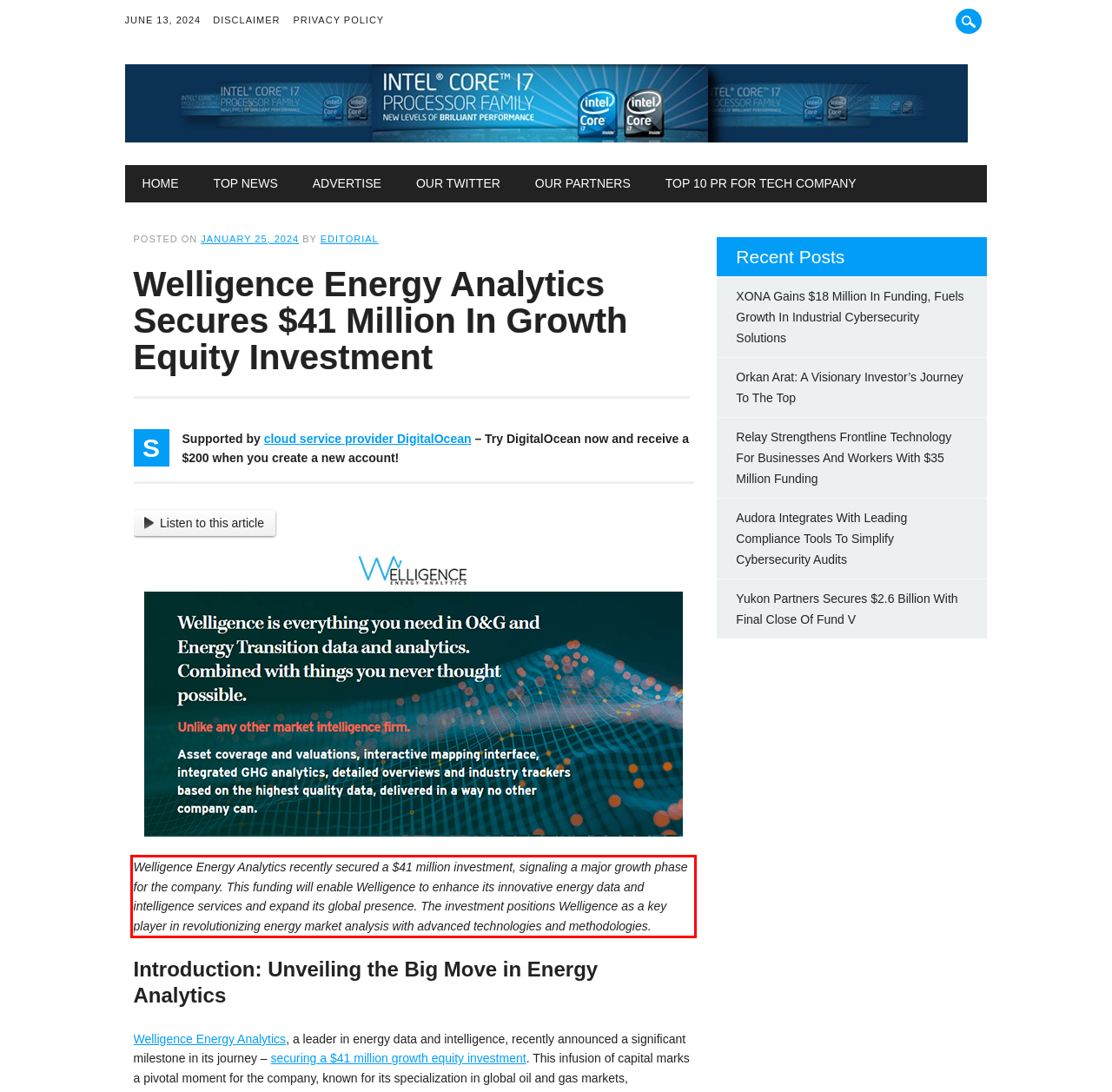Identify and transcribe the text content enclosed by the red bounding box in the given screenshot.

Welligence Energy Analytics recently secured a $41 million investment, signaling a major growth phase for the company. This funding will enable Welligence to enhance its innovative energy data and intelligence services and expand its global presence. The investment positions Welligence as a key player in revolutionizing energy market analysis with advanced technologies and methodologies.